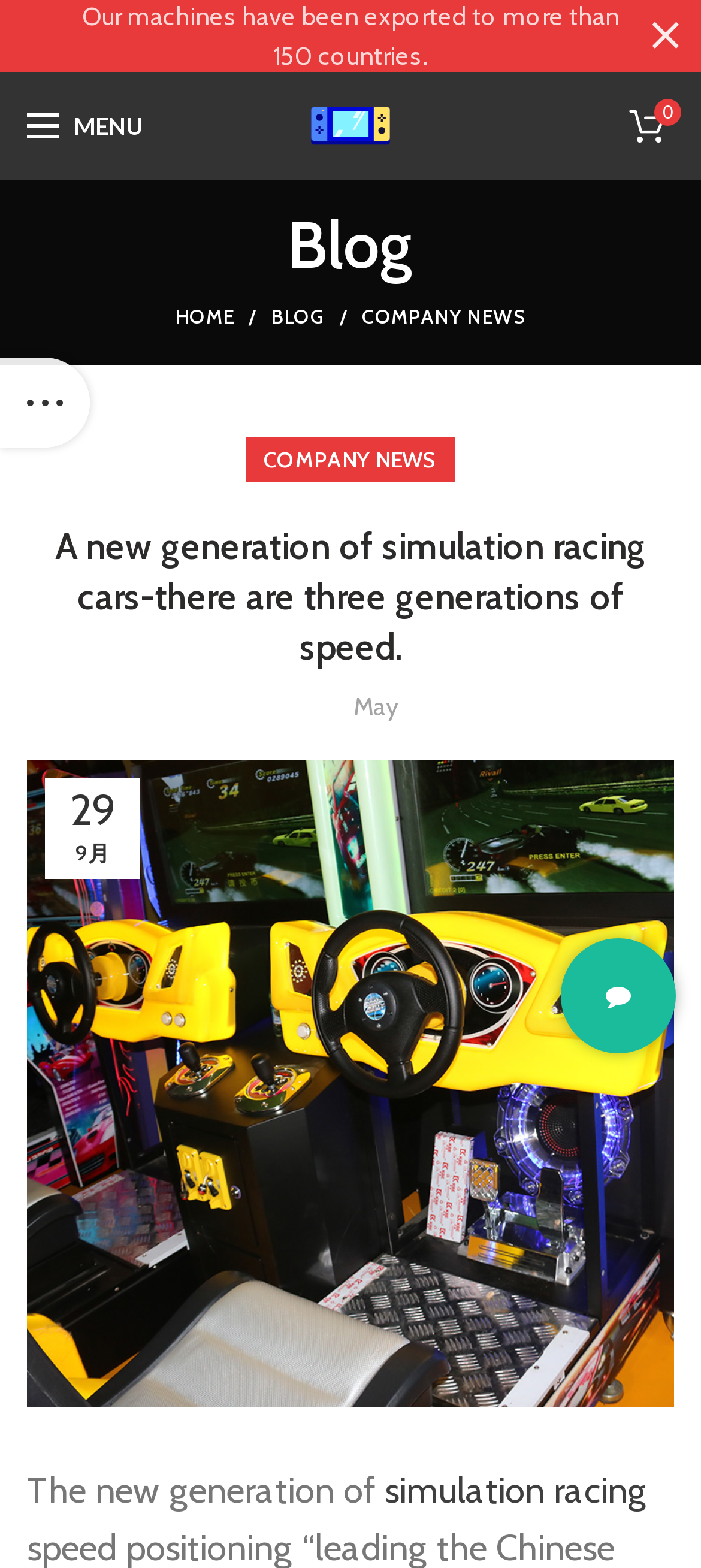Identify the bounding box coordinates of the specific part of the webpage to click to complete this instruction: "Read the article".

None